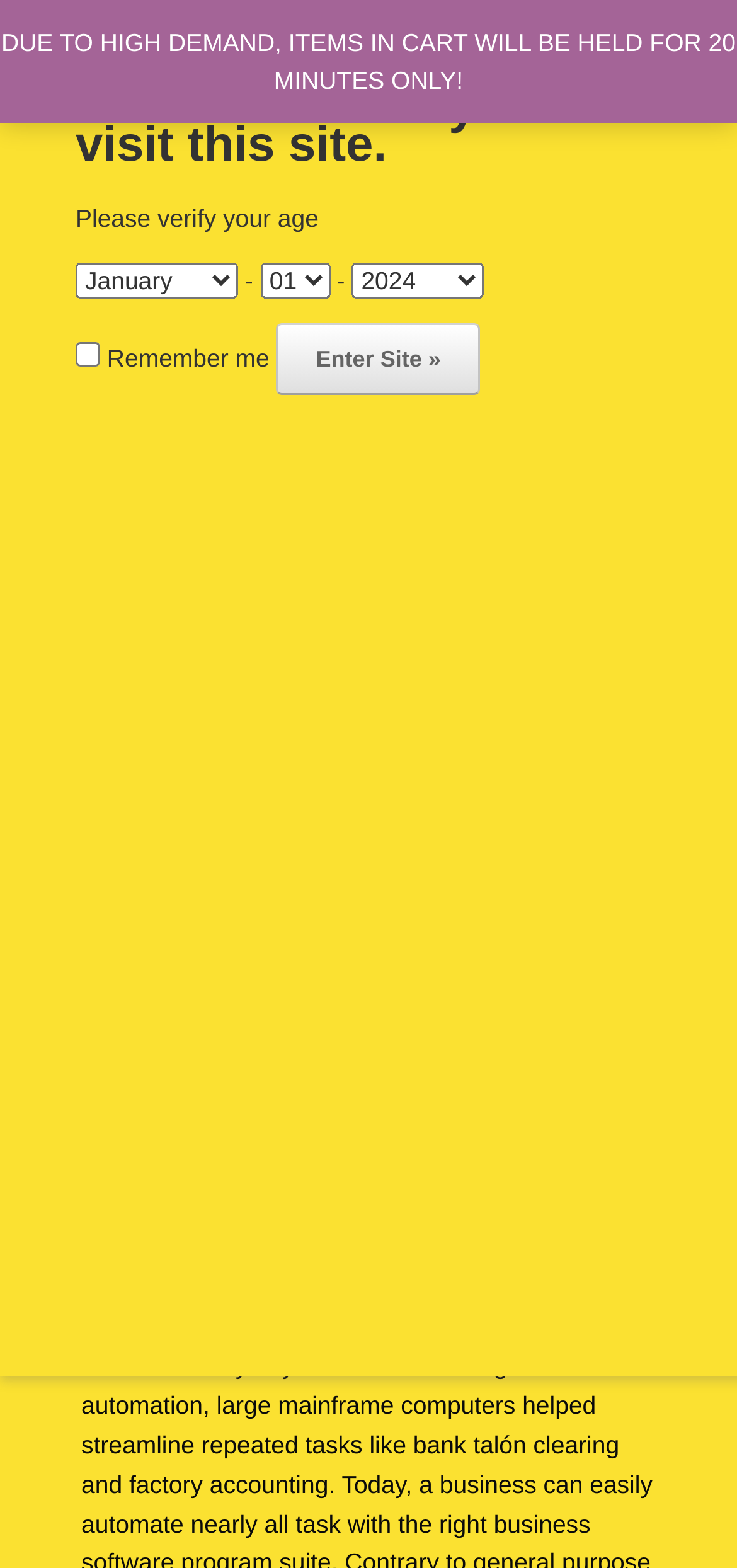What is the date of the latest article?
Look at the image and respond with a one-word or short-phrase answer.

December 16, 2023